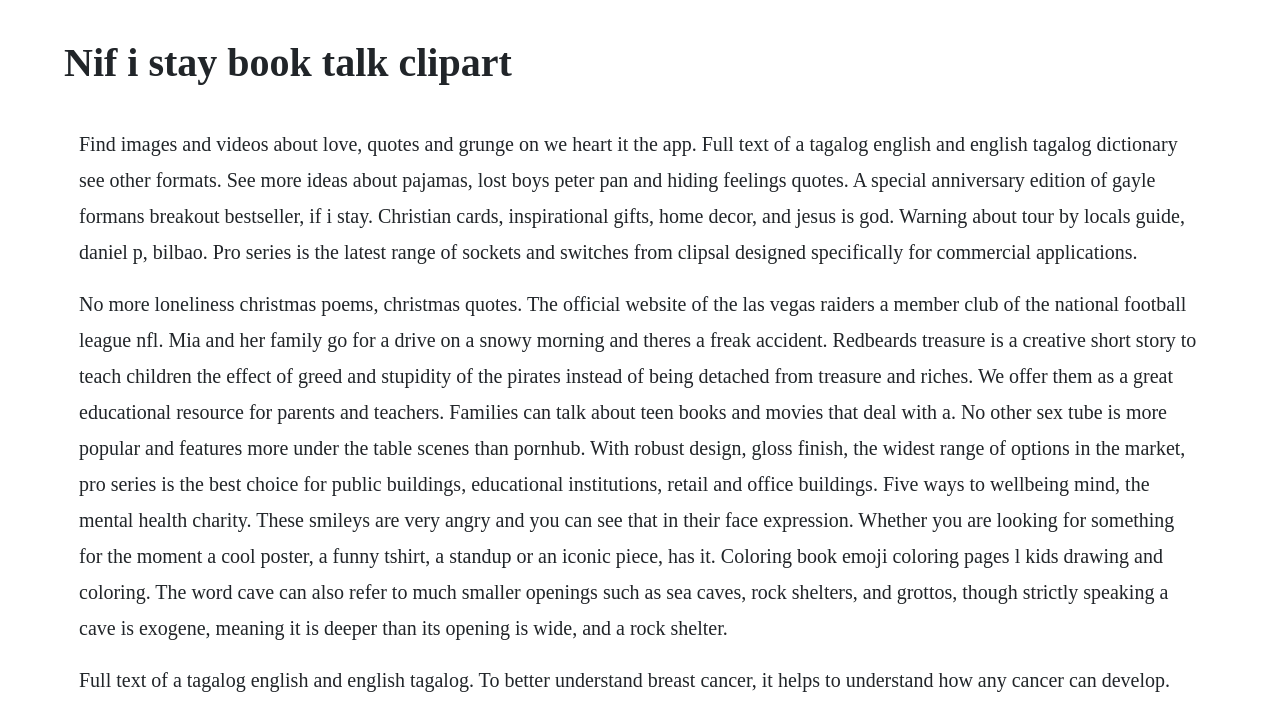Please find and generate the text of the main heading on the webpage.

Nif i stay book talk clipart